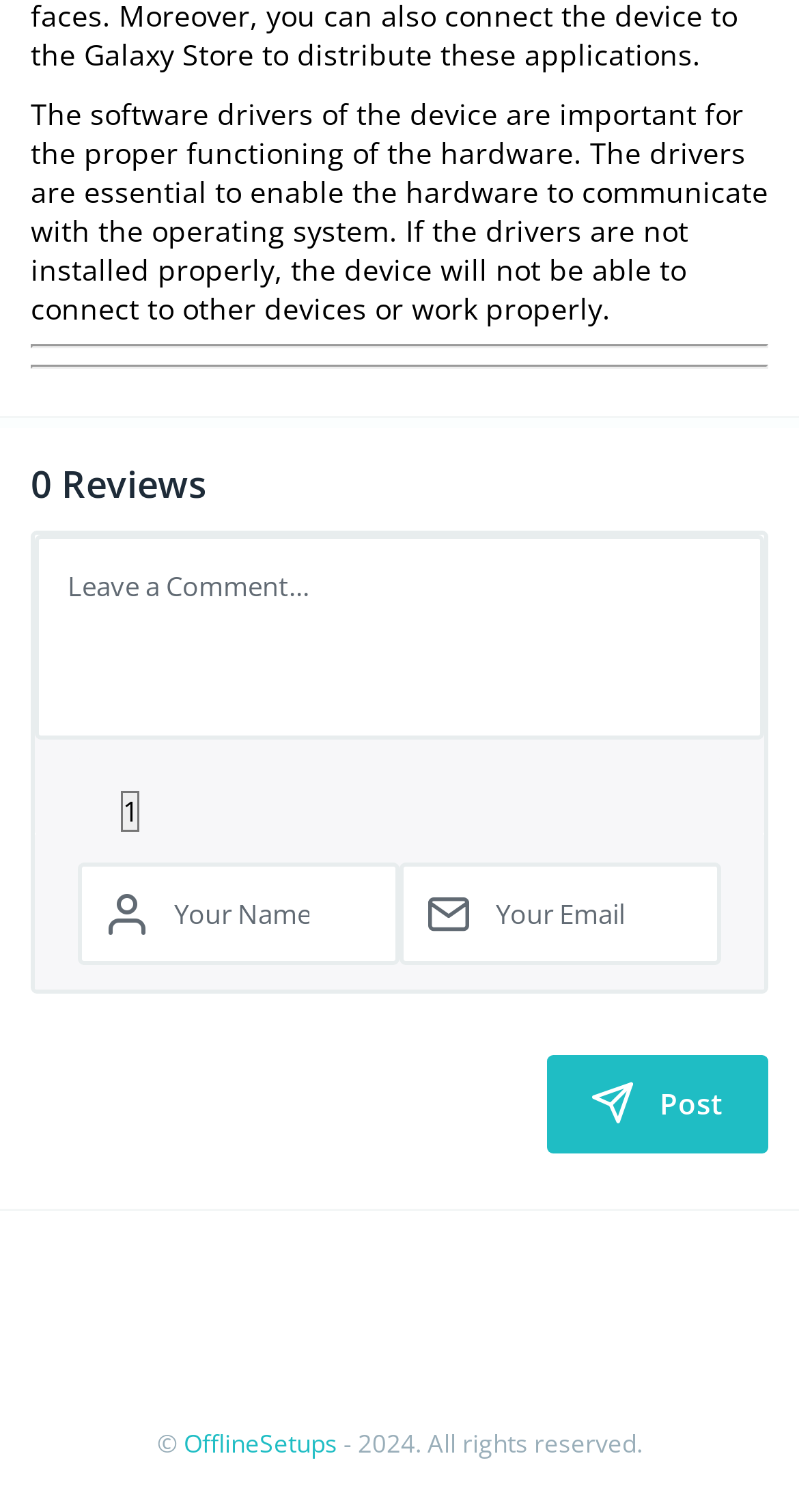What is the copyright year mentioned at the bottom?
Using the screenshot, give a one-word or short phrase answer.

2024